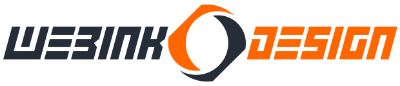What shape is the stylized graphic in the logo?
Look at the image and answer the question using a single word or phrase.

circular